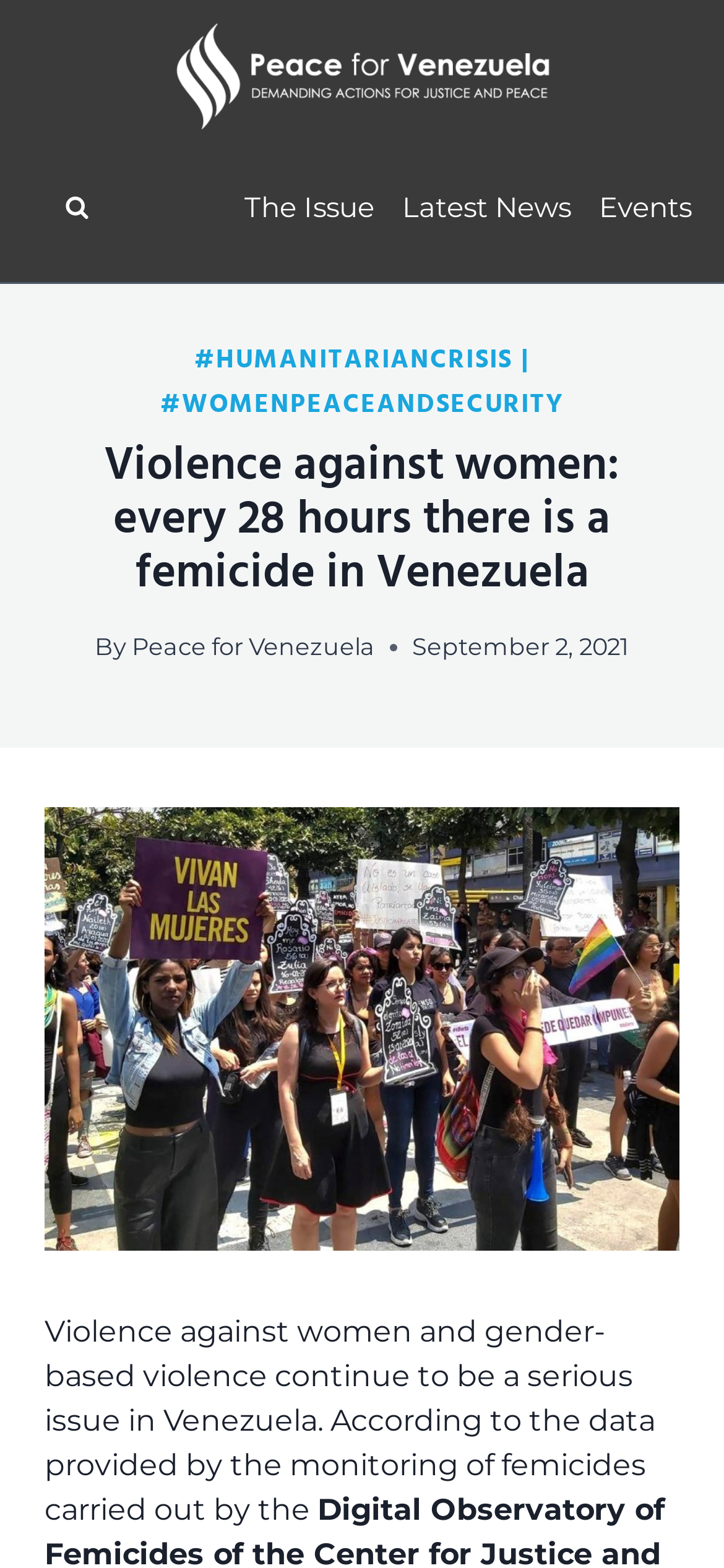Given the description of the UI element: "Search", predict the bounding box coordinates in the form of [left, top, right, bottom], with each value being a float between 0 and 1.

[0.064, 0.114, 0.149, 0.153]